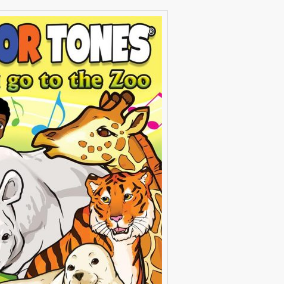Describe the image thoroughly.

The image features a vibrant and playful cover for the song "Me and You Go to the Zoo" by The Color Tones. It showcases a cheerful cartoon scene with a diverse array of zoo animals including a bear, a giraffe, a tiger, and other wildlife. The design is bright and colorful, emphasizing a fun and engaging atmosphere, suitable for children. Prominent above the animals, the title of the song is displayed in bold, playful lettering, inviting young listeners to join in the adventure of exploring the zoo through music. This album cover reflects the joyful and educational essence of the song, perfect for entertainment and learning.